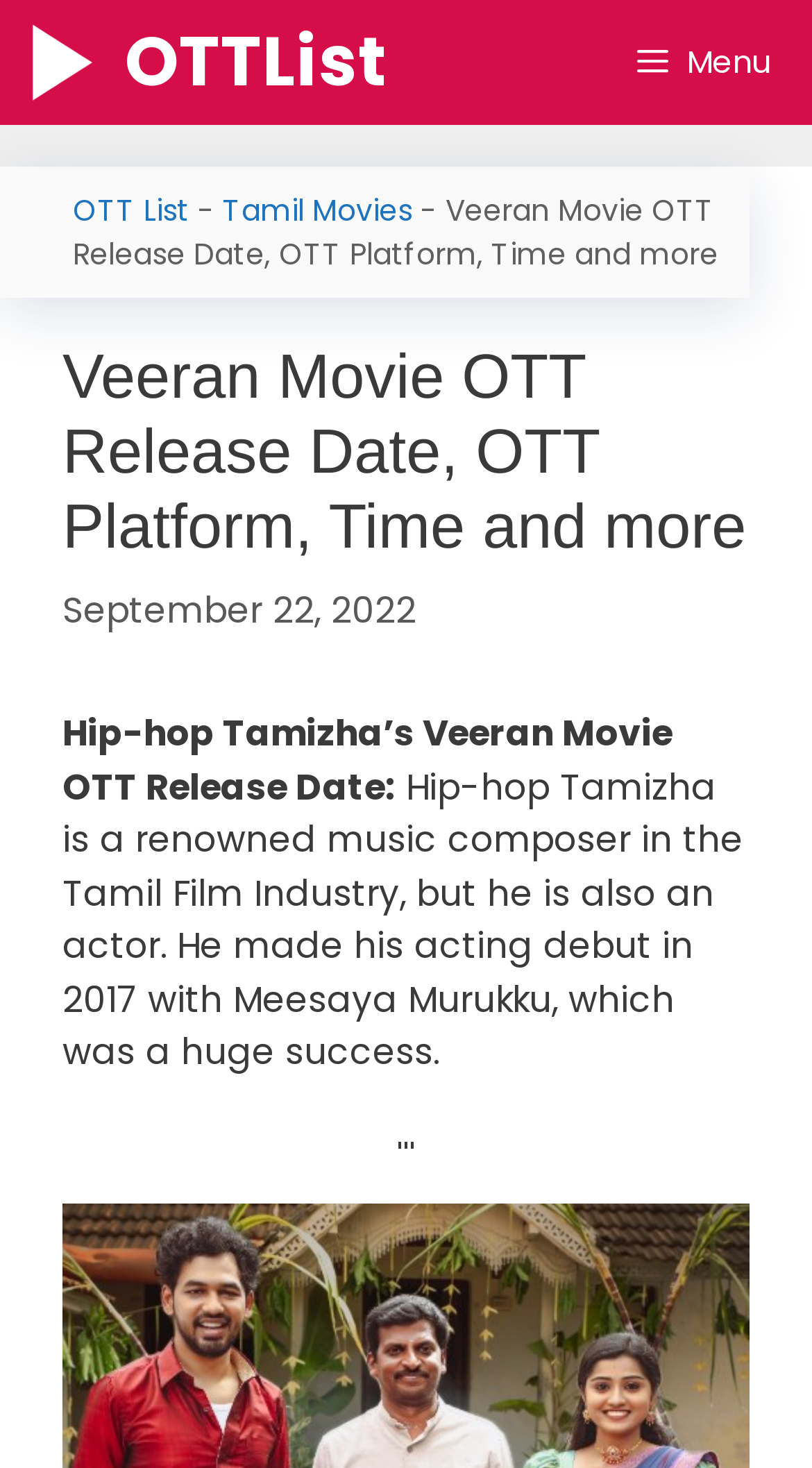What is Hip-hop Tamizha's profession?
Using the image, respond with a single word or phrase.

Music composer and actor